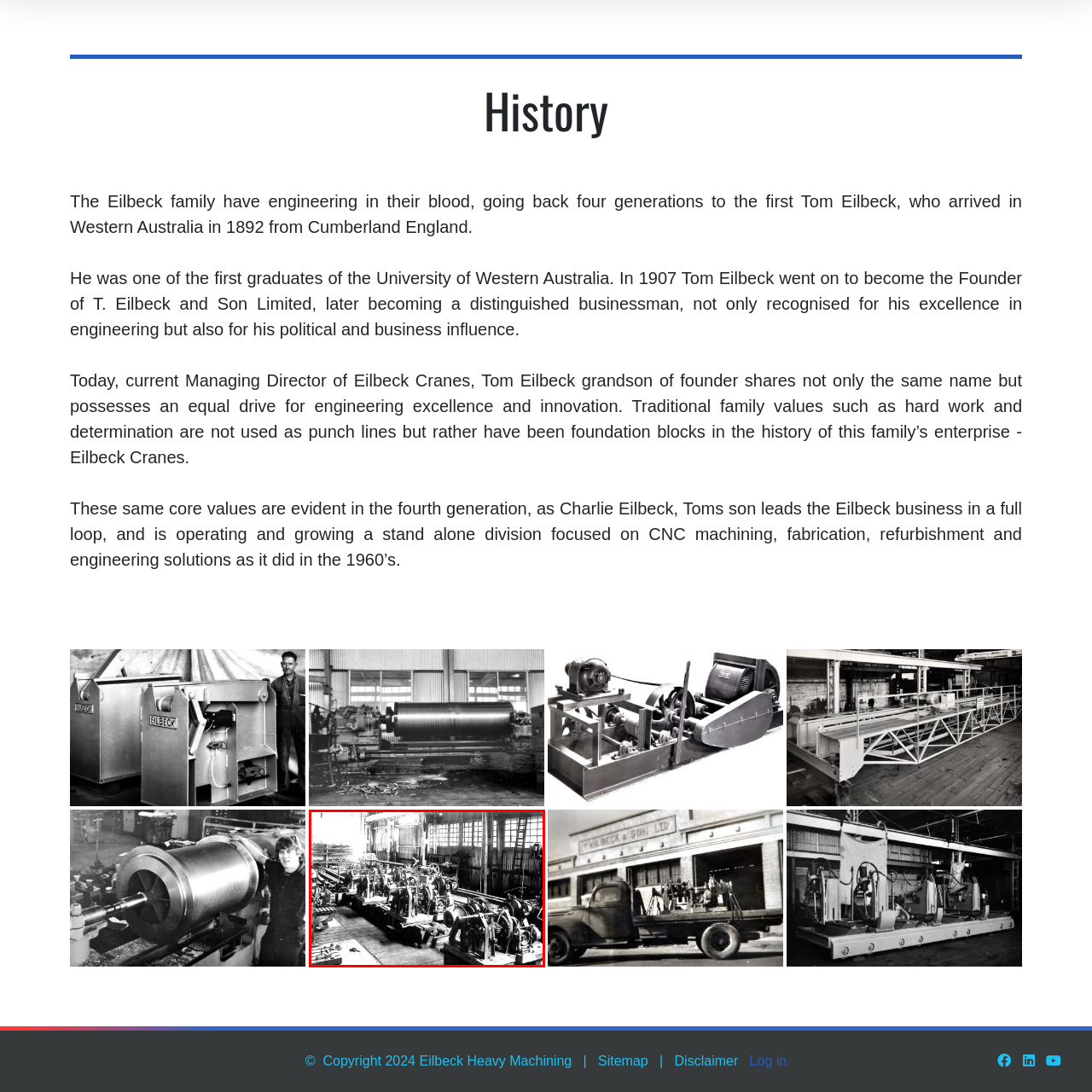What is the likely time period of the machinery? Examine the image inside the red bounding box and answer concisely with one word or a short phrase.

Early 20th century